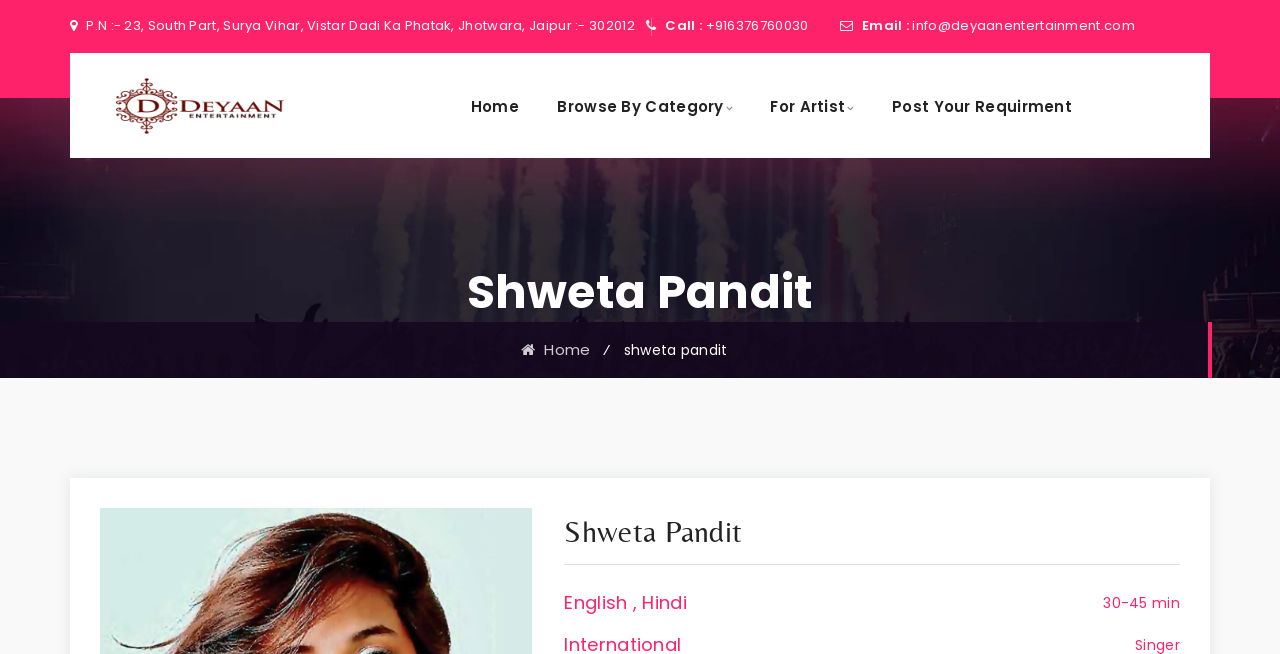What is the duration of Shweta Pandit's performance?
Using the information from the image, provide a comprehensive answer to the question.

The duration of Shweta Pandit's performance can be found in the bottom section of the webpage, which lists '30-45 min'.